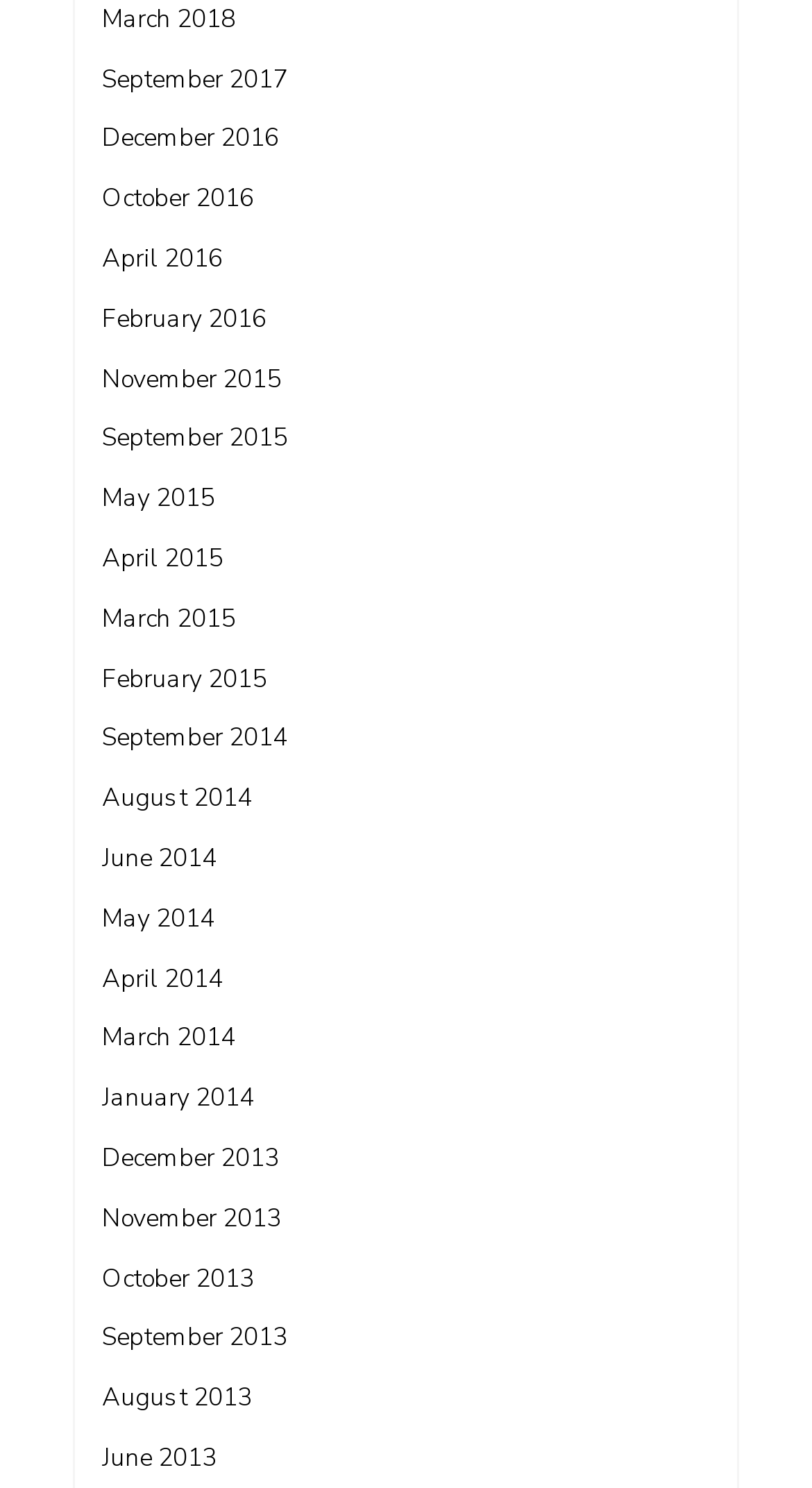Using the webpage screenshot and the element description June 2013, determine the bounding box coordinates. Specify the coordinates in the format (top-left x, top-left y, bottom-right x, bottom-right y) with values ranging from 0 to 1.

[0.126, 0.968, 0.267, 0.991]